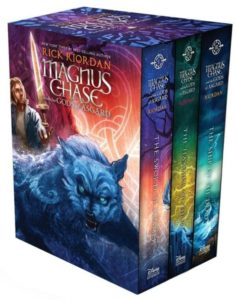Use the details in the image to answer the question thoroughly: 
Who is the author of the series?

The caption states that the image depicts a box set of 'Magnus Chase and the Gods of Asgard', a young adult fantasy series written by Rick Riordan.